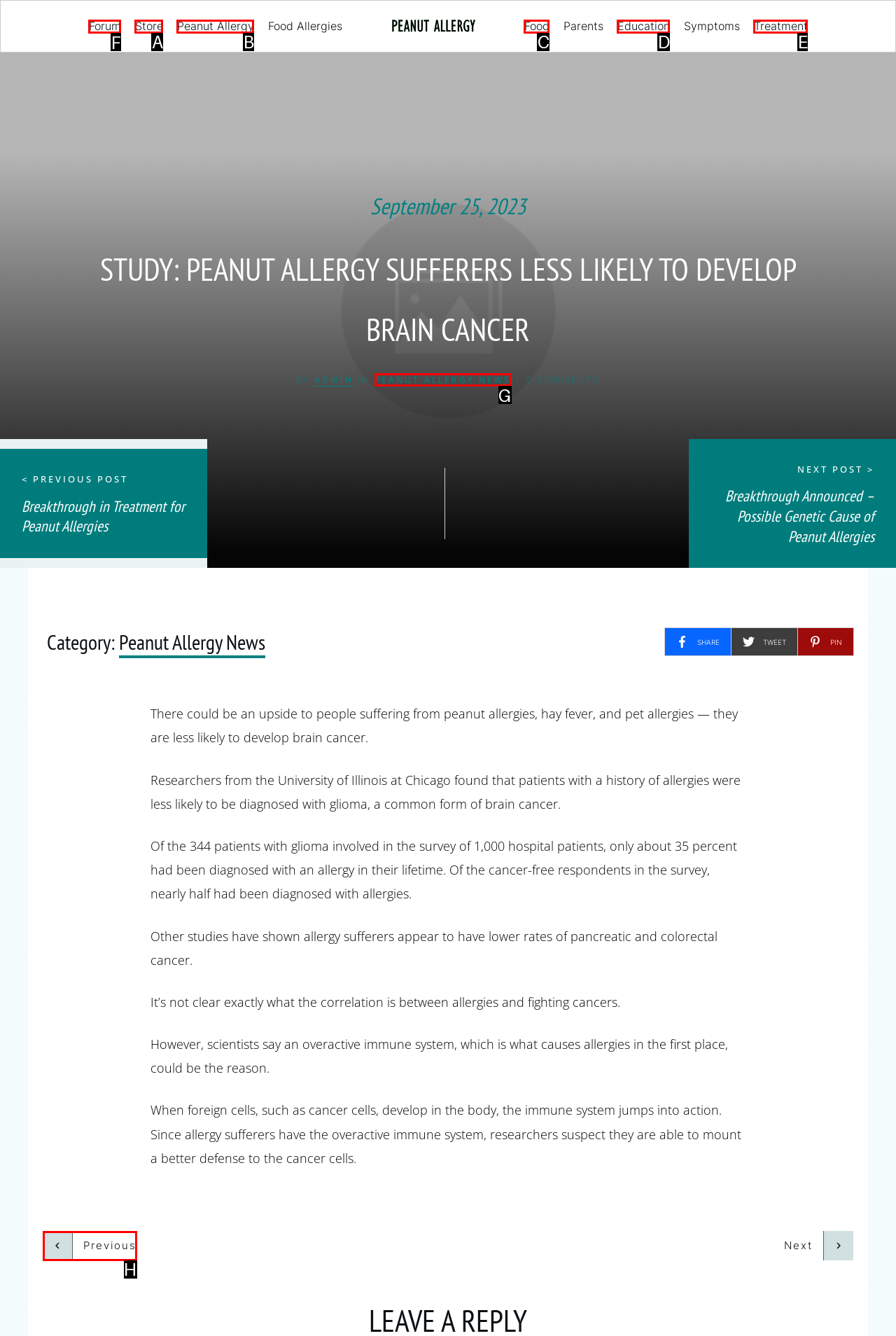Identify which lettered option to click to carry out the task: Click on the 'Forum' link. Provide the letter as your answer.

F